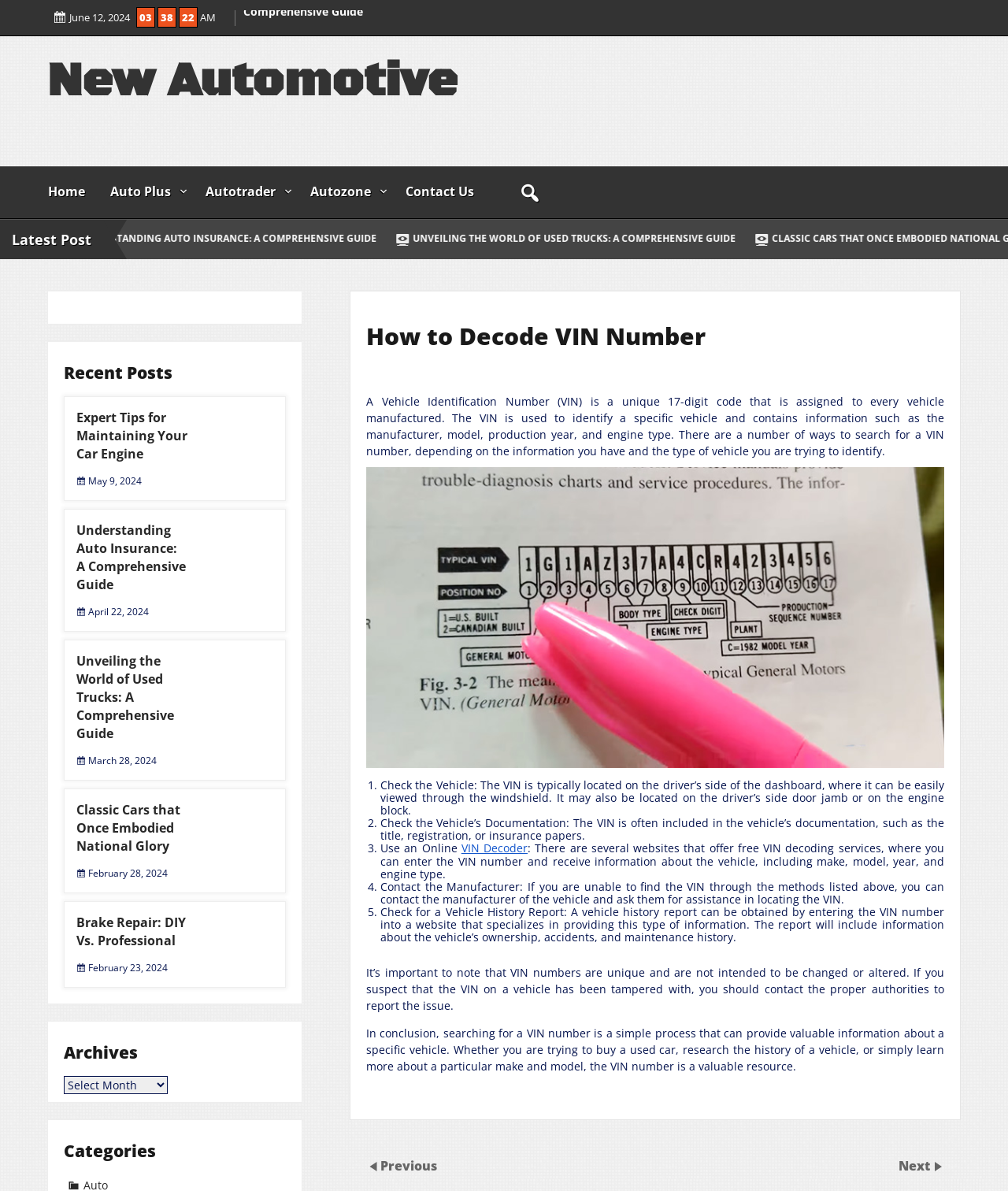Generate the title text from the webpage.

How to Decode VIN Number